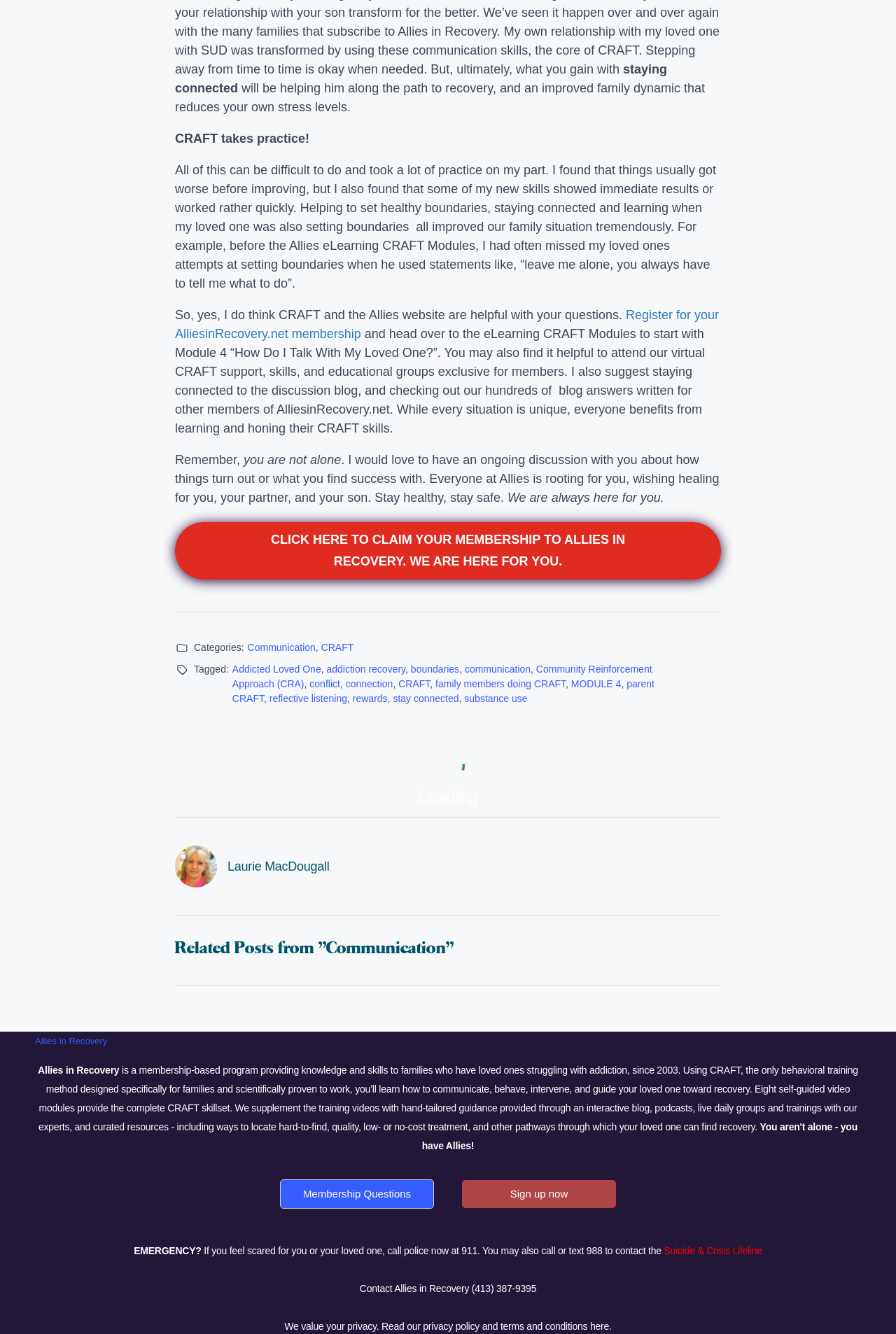Give a one-word or one-phrase response to the question:
What is the benefit of registering for an 'AlliesinRecovery.net membership'?

Access to resources and support